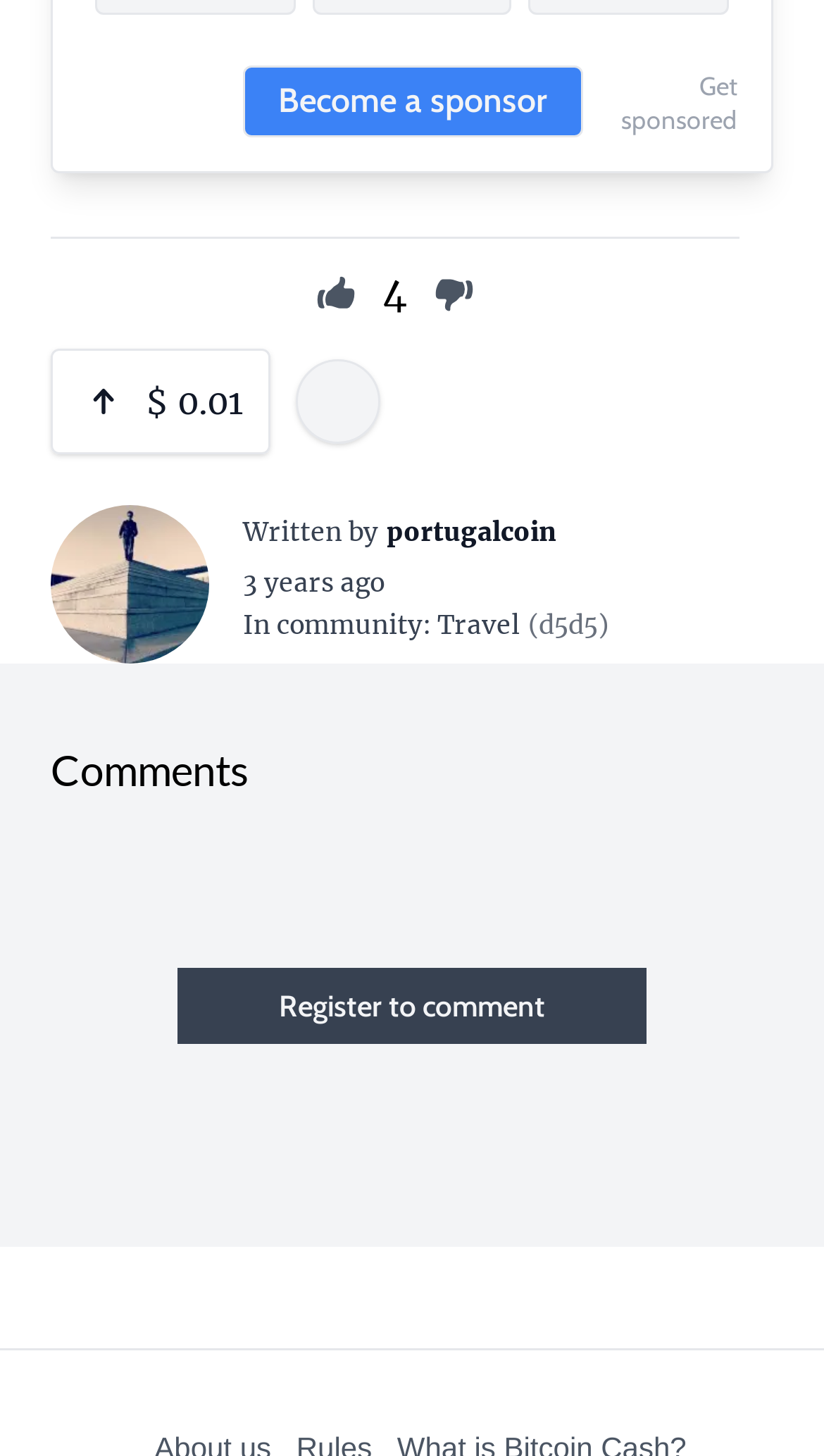Bounding box coordinates should be provided in the format (top-left x, top-left y, bottom-right x, bottom-right y) with all values between 0 and 1. Identify the bounding box for this UI element: H

None